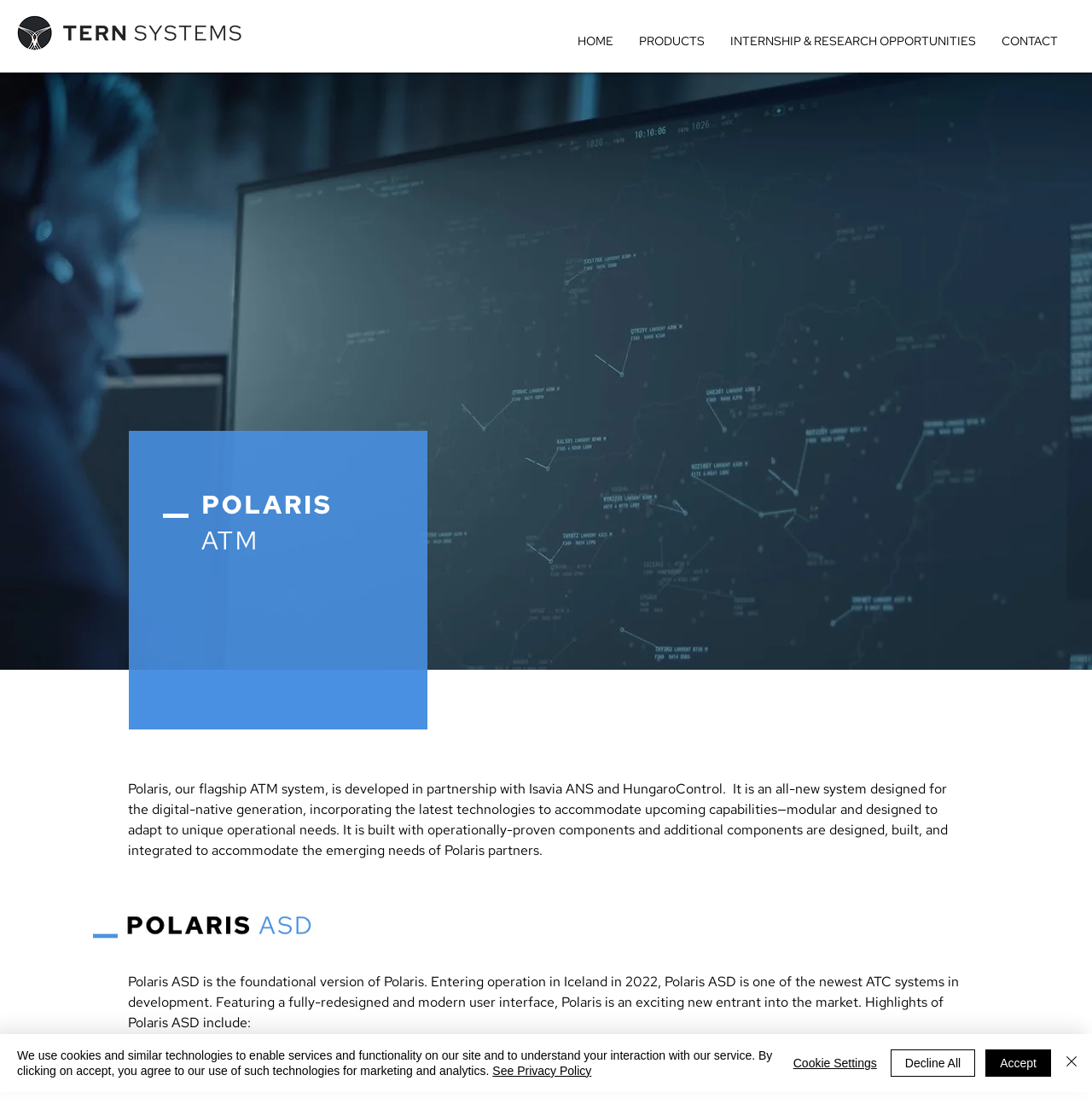Based on the element description: "aria-label="Close"", identify the bounding box coordinates for this UI element. The coordinates must be four float numbers between 0 and 1, listed as [left, top, right, bottom].

[0.972, 0.944, 0.991, 0.972]